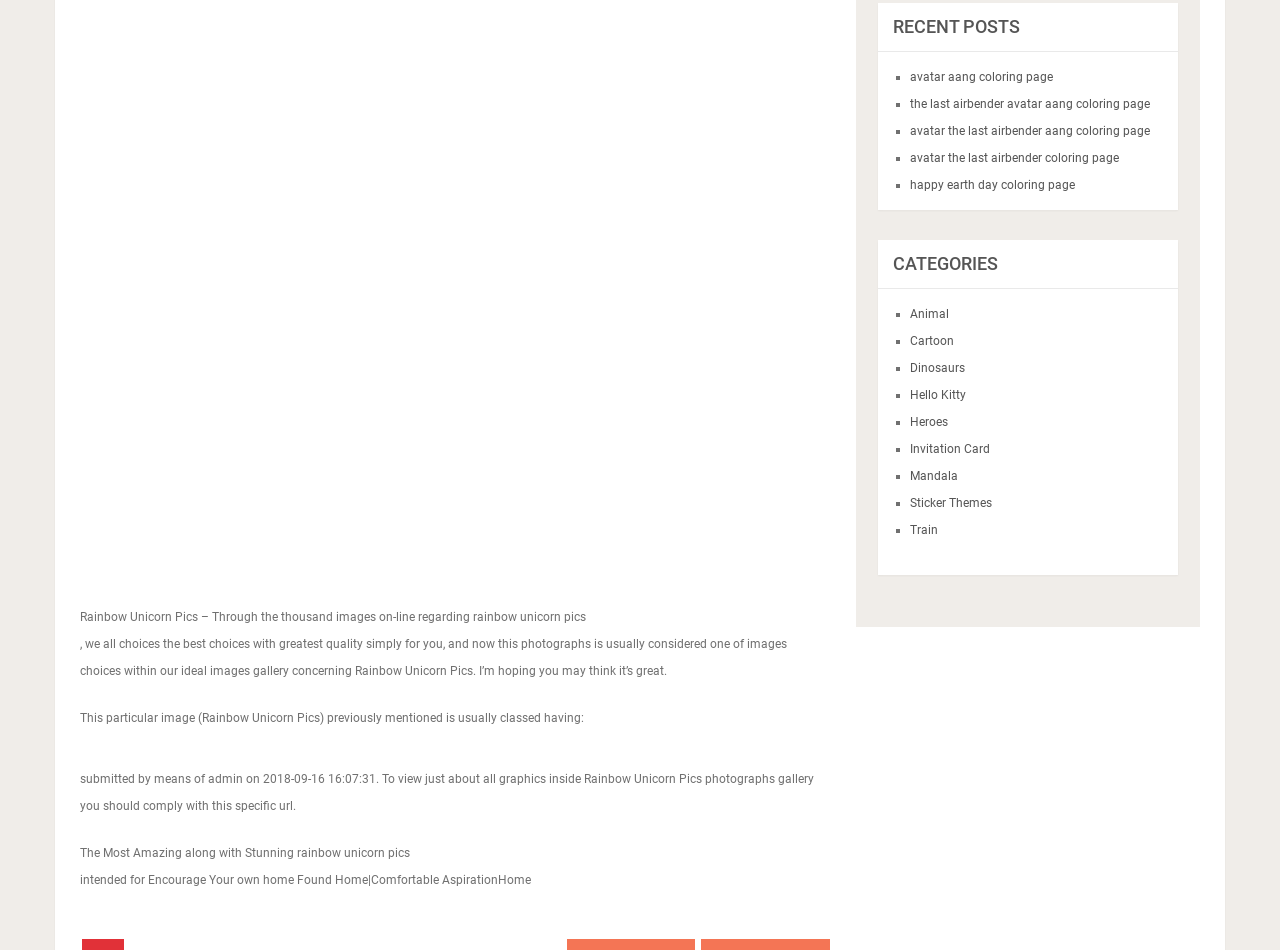Carefully examine the image and provide an in-depth answer to the question: How many recent posts are listed on the webpage?

There are 5 recent posts listed on the webpage, which are 'Avatar Aang coloring page', 'The last airbender Avatar Aang coloring page', 'Avatar the last airbender Aang coloring page', 'Avatar the last airbender coloring page', and 'Happy earth day coloring page'.